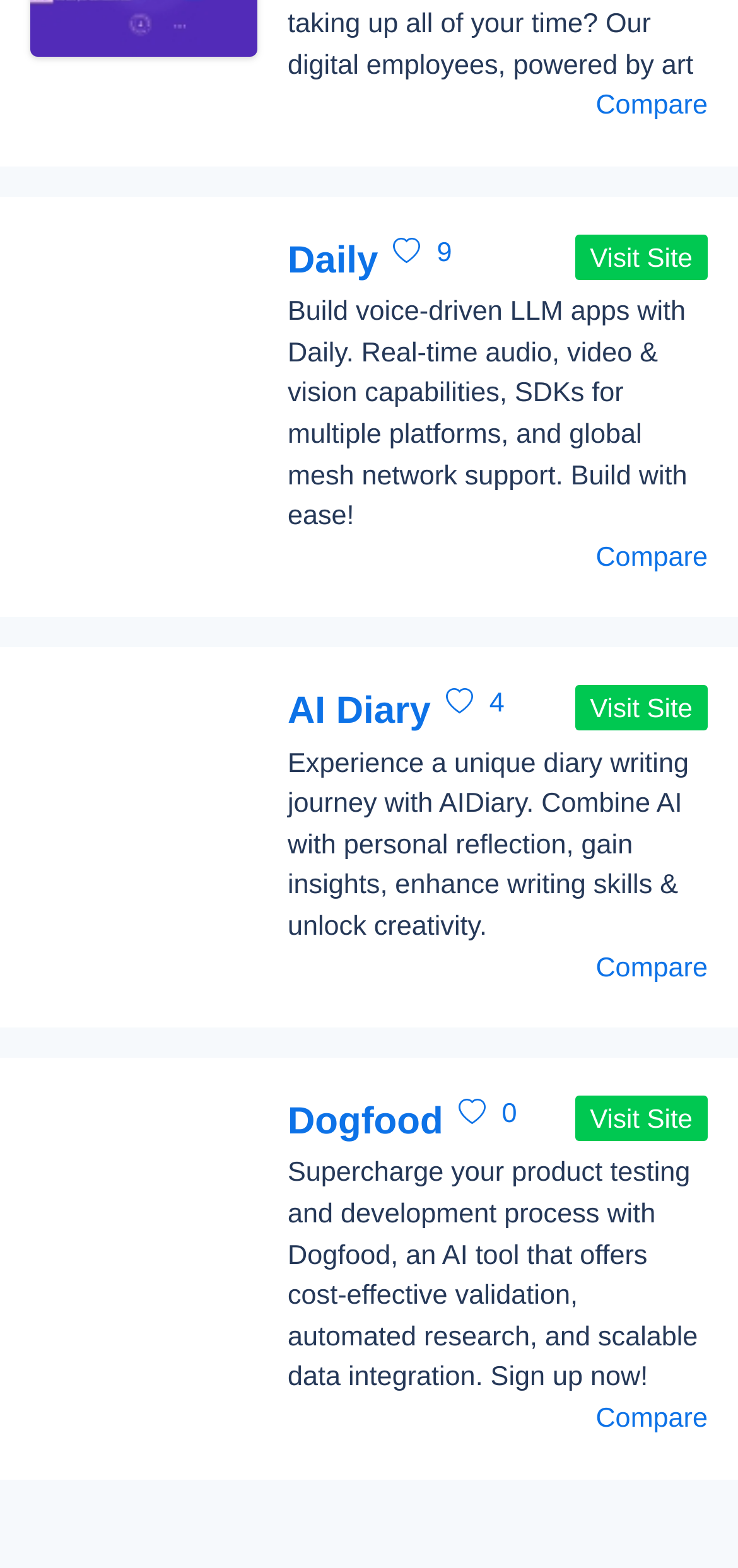What is the text above the 'Daily' image?
Can you offer a detailed and complete answer to this question?

I found the 'Daily' image by looking for the figure element with the OCR text 'Daily'. Then, I looked for the StaticText element above it, which has the text 'Build voice-driven LLM apps with Daily. Real-time audio, video & vision capabilities, SDKs for multiple platforms, and global mesh network support. Build with ease!' The relevant part of this text is 'Build voice-driven LLM apps'.